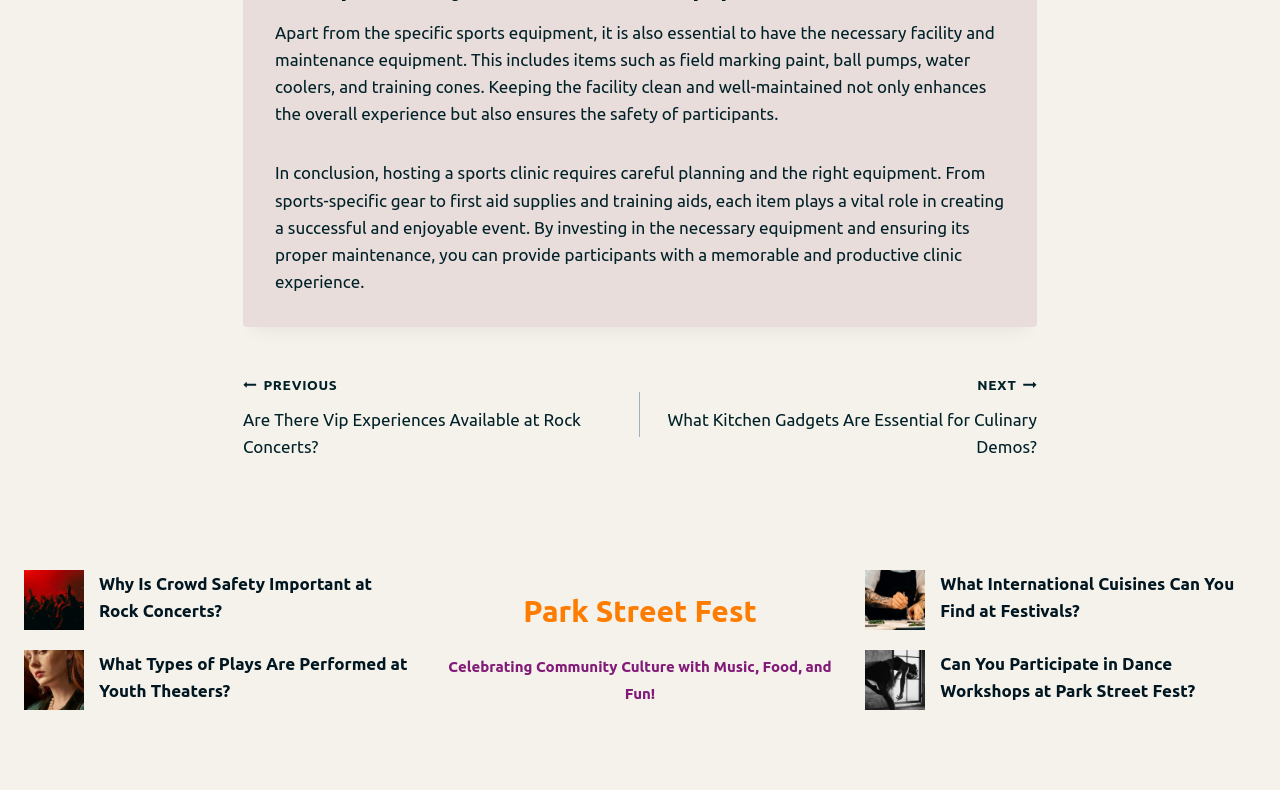Please pinpoint the bounding box coordinates for the region I should click to adhere to this instruction: "Contact Us".

None